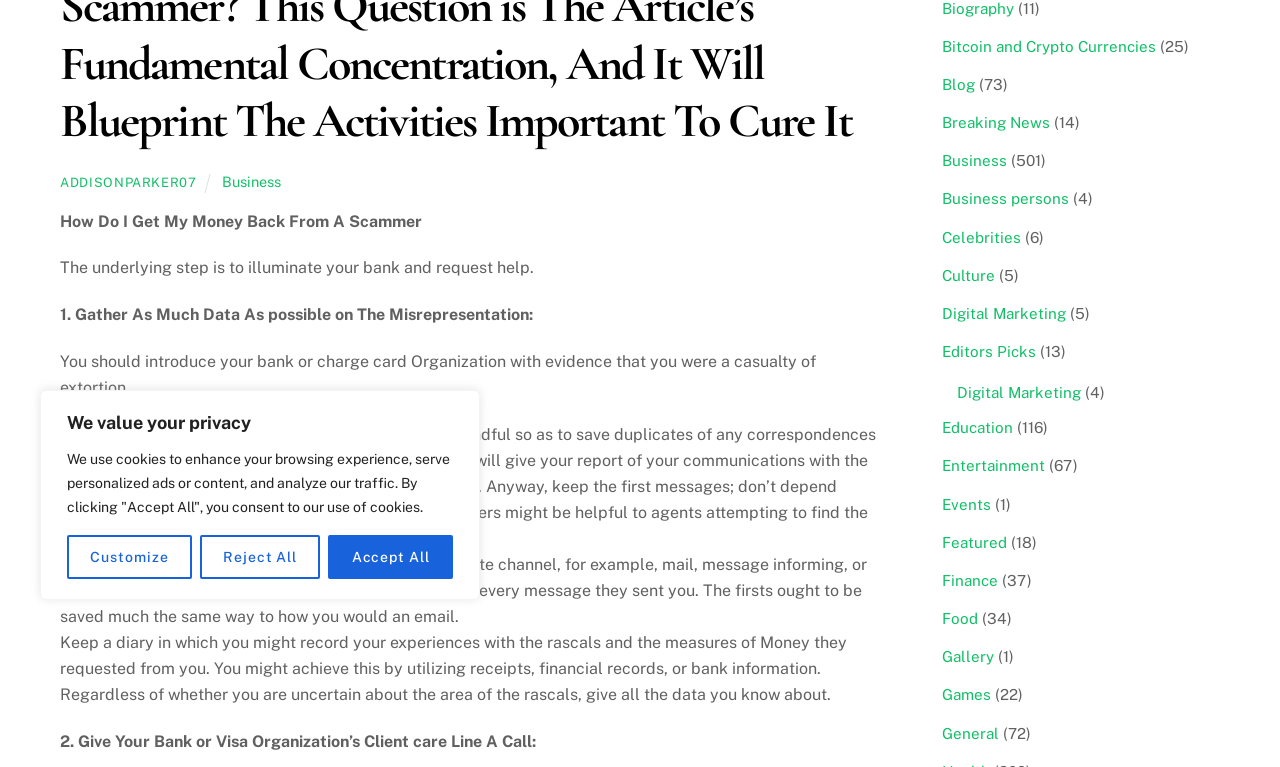Predict the bounding box coordinates of the UI element that matches this description: "title="More"". The coordinates should be in the format [left, top, right, bottom] with each value between 0 and 1.

None